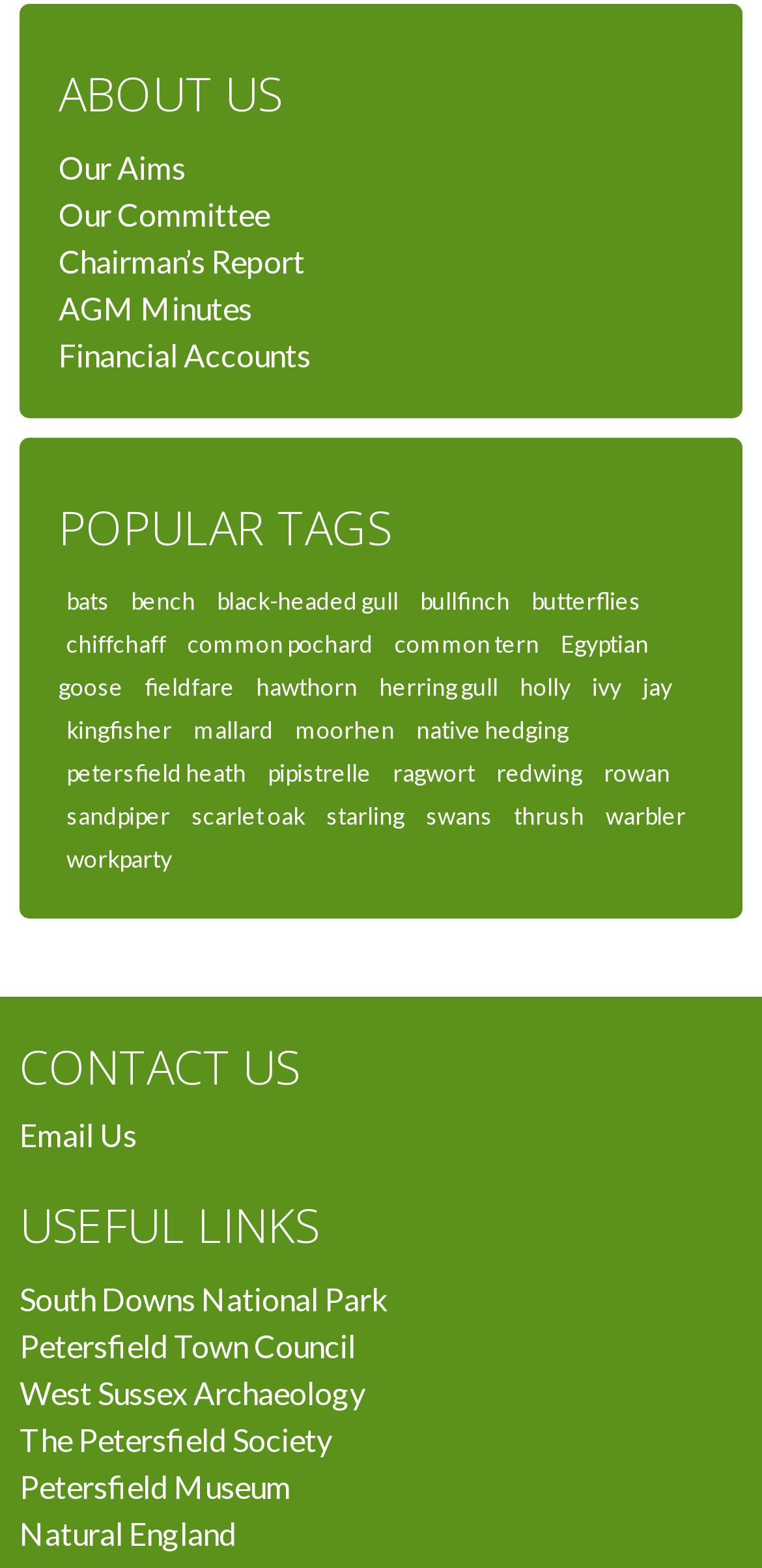Identify the bounding box coordinates of the region that should be clicked to execute the following instruction: "View About Us page".

[0.077, 0.094, 0.244, 0.118]